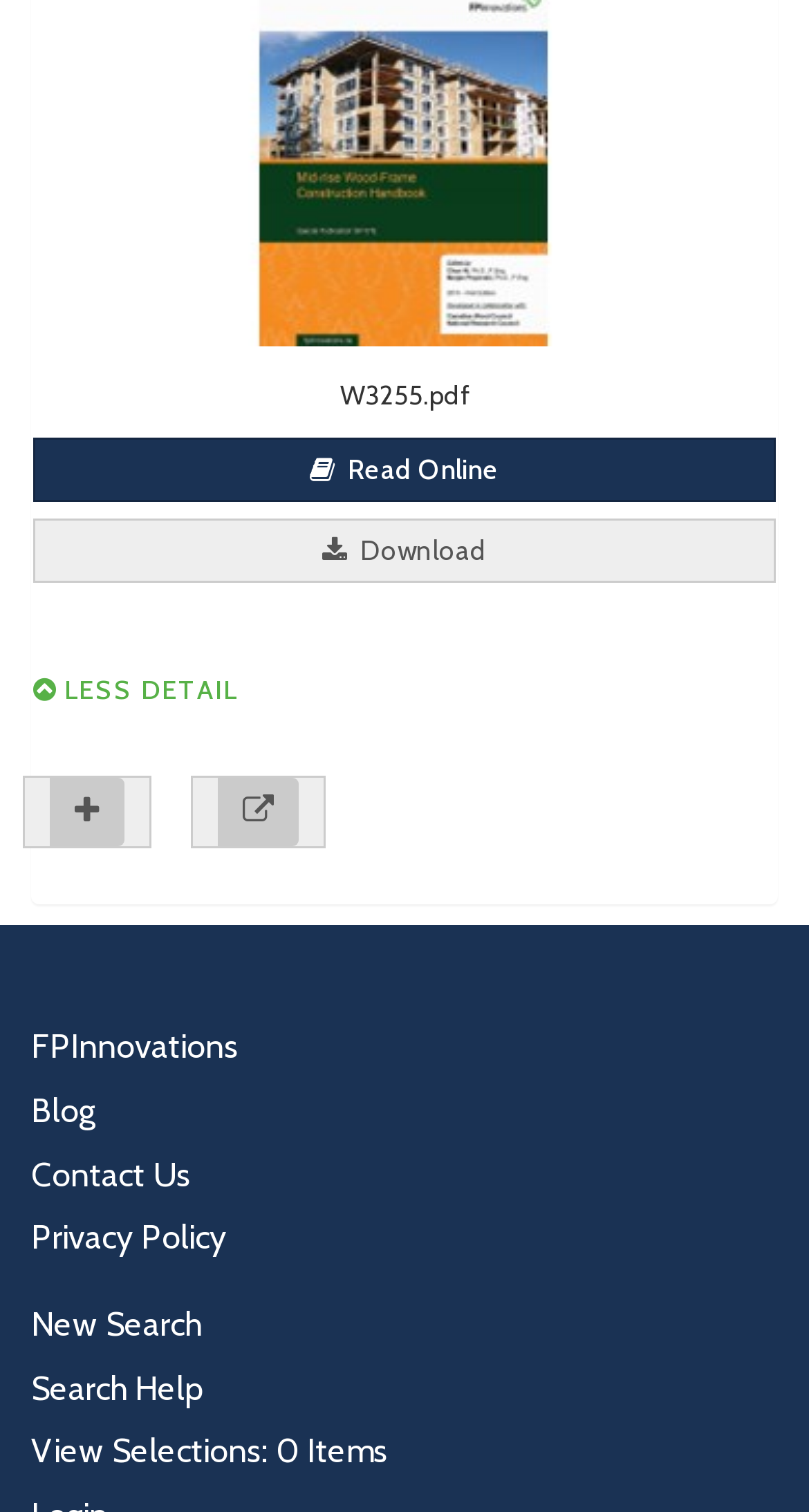Determine the bounding box coordinates for the HTML element mentioned in the following description: "View Selections: 0 Items". The coordinates should be a list of four floats ranging from 0 to 1, represented as [left, top, right, bottom].

[0.038, 0.947, 0.479, 0.973]